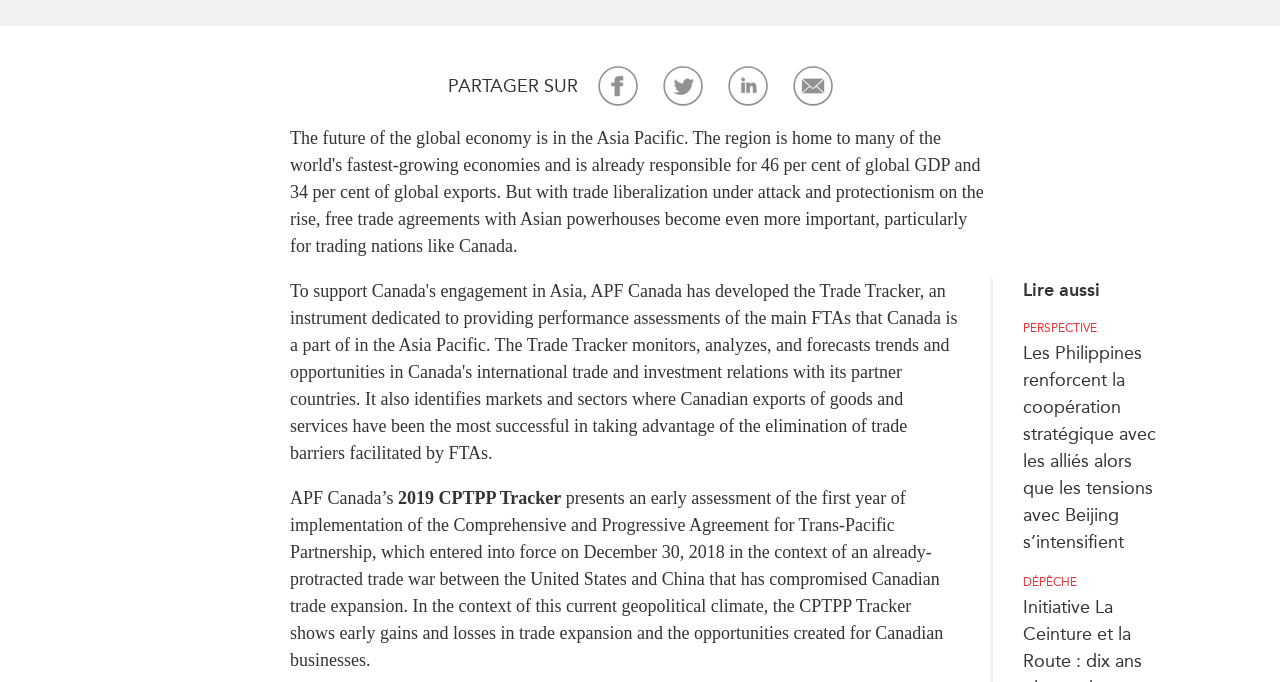Using the element description: "Commerce avec l’Asie", determine the bounding box coordinates. The coordinates should be in the format [left, top, right, bottom], with values between 0 and 1.

[0.023, 0.134, 0.134, 0.163]